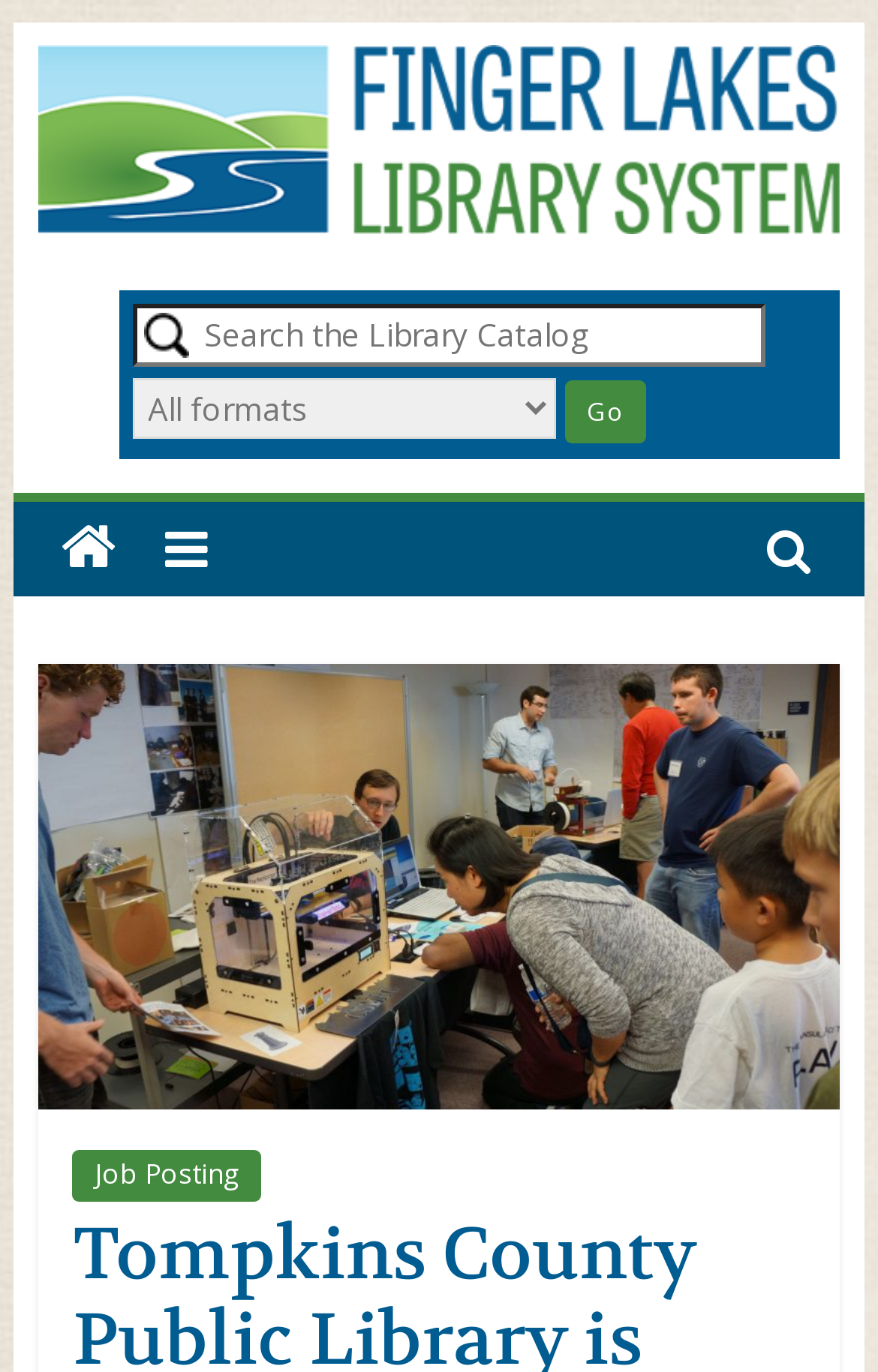Give a detailed account of the webpage's layout and content.

The webpage is about a job posting for a full-time librarian at the Tompkins County Public Library. At the top left corner, there is a link to skip to the content. Next to it, on the top center, is the Finger Lakes Library System header logo, which is an image. Below the logo, the text "Finger Lakes Library System" is displayed as a heading. 

To the right of the logo, there is a link to the Finger Lakes Library System. Below this link, a brief description of the system is provided, stating that it connects public libraries in five counties. 

On the top right side, there is a search box with a dropdown menu and a "Go" button. Next to the search box, there is a button to log in to an account. 

Below the search box, there is a link with an icon, which is not described. This link is followed by a link to the job posting, with a brief description of the job. The job posting is the main content of the webpage.